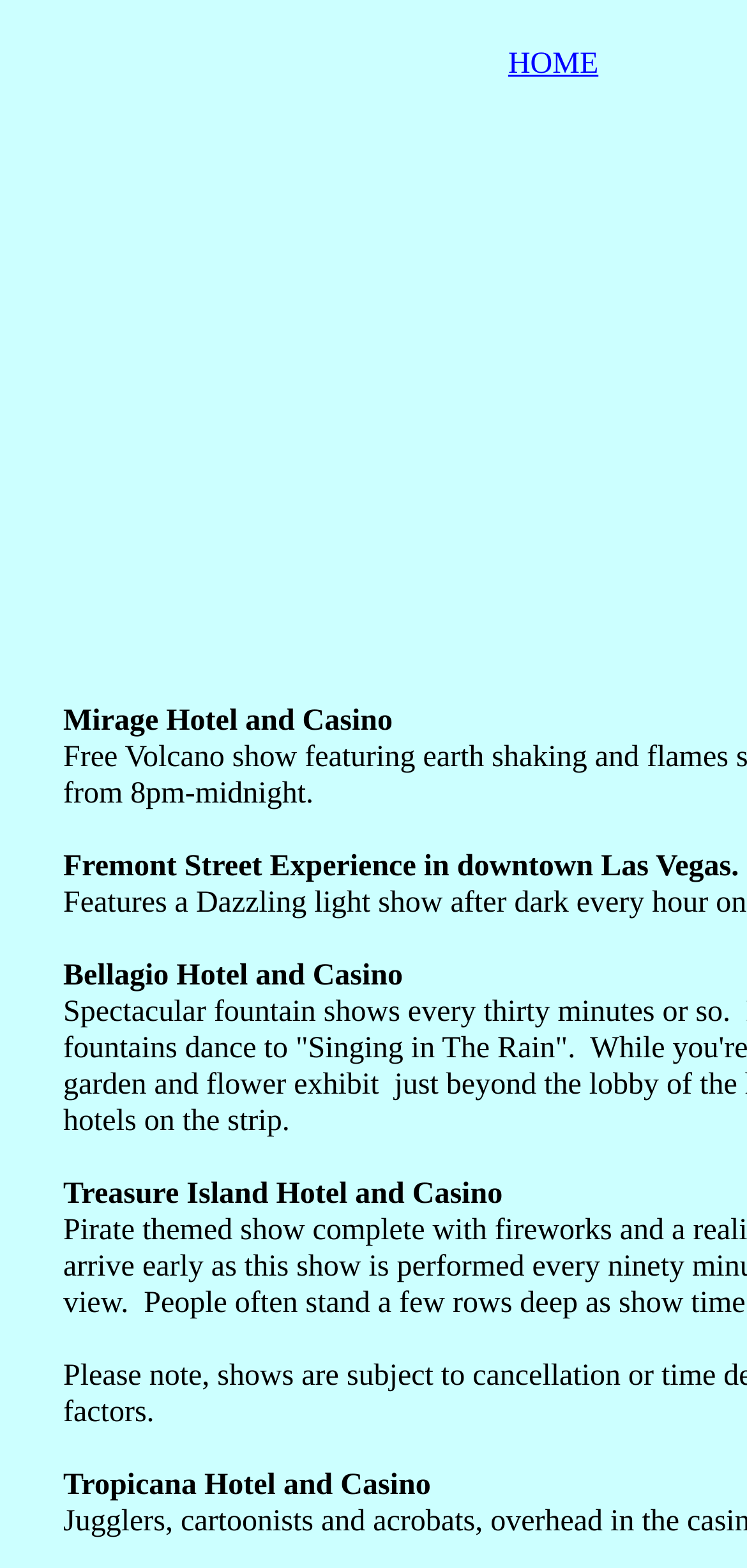Give a detailed explanation of the elements present on the webpage.

This webpage is about Las Vegas, focusing on hotels, tips, advice, and recommendations. At the top, there is a row of small images, likely a navigation bar or a series of icons. Below this row, there are two main sections. On the left, there is an iframe, which might be an advertisement or a video. On the right, there is a column of text, which appears to be a list of hotels and attractions in Las Vegas. The text includes descriptions of Fremont Street Experience, Bellagio Hotel and Casino, hotels on the strip, Treasure Island Hotel and Casino, and Tropicana Hotel and Casino. There is also a mention of factors to consider when choosing a hotel. At the top right, there is a "HOME" link, which likely navigates back to the website's homepage.